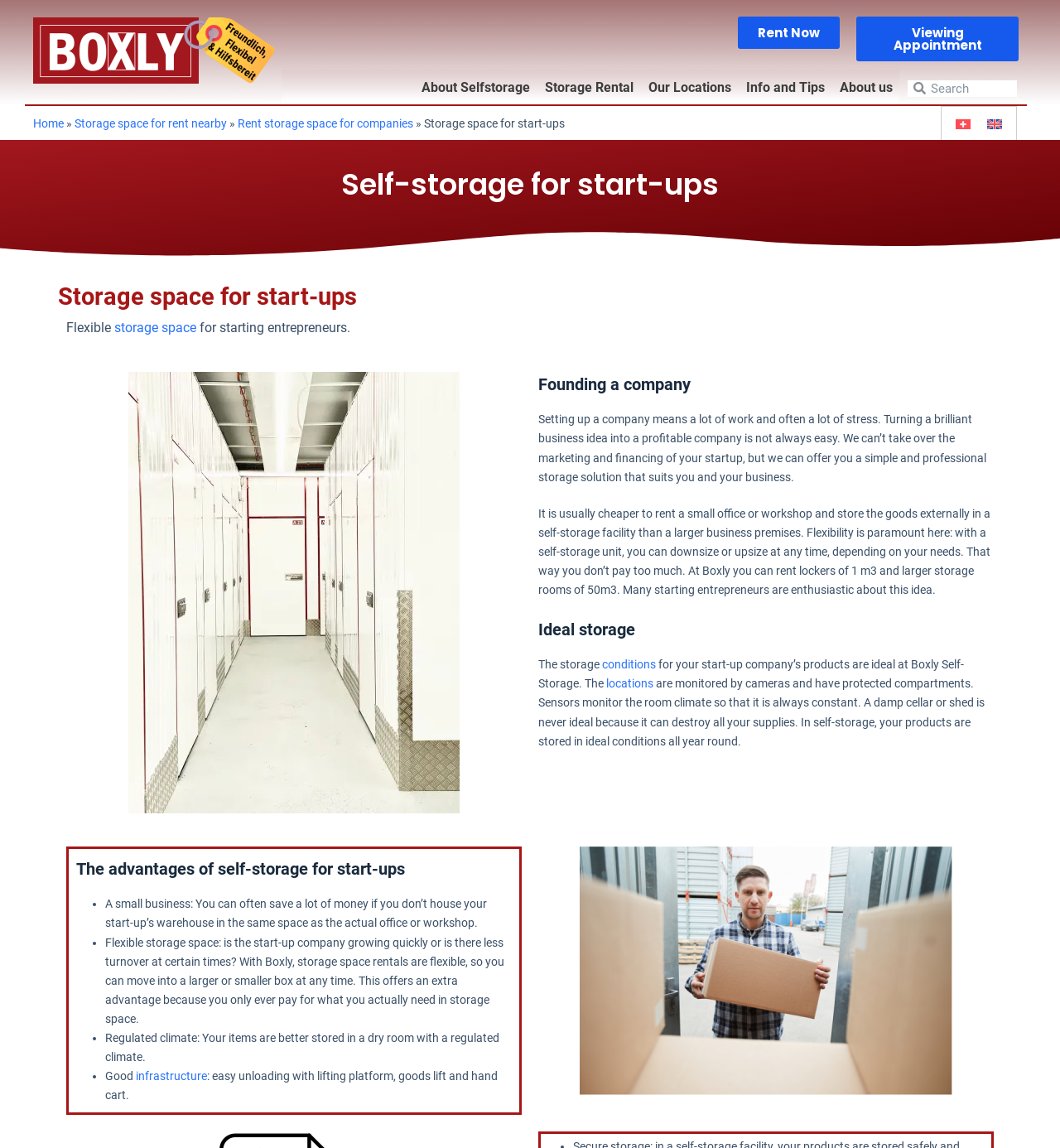What is the name of the self-storage company? Analyze the screenshot and reply with just one word or a short phrase.

Boxly